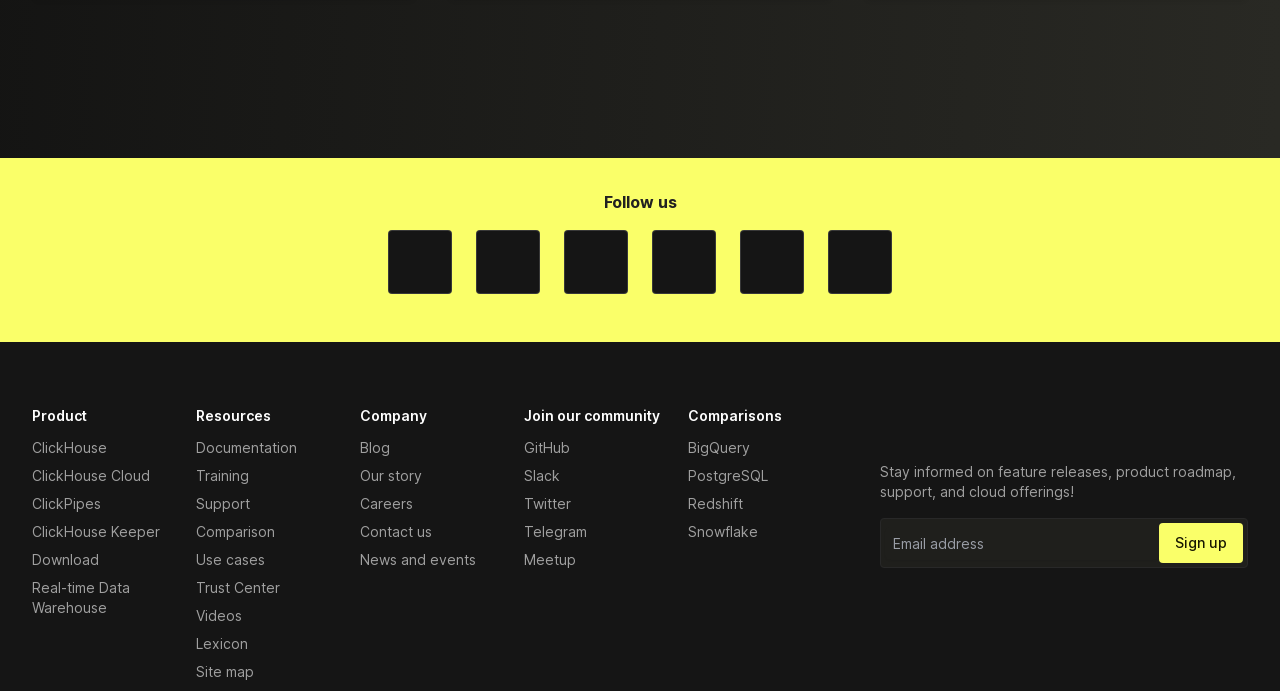What is the 'Comparisons' section about?
Using the screenshot, give a one-word or short phrase answer.

Comparing ClickHouse with other products